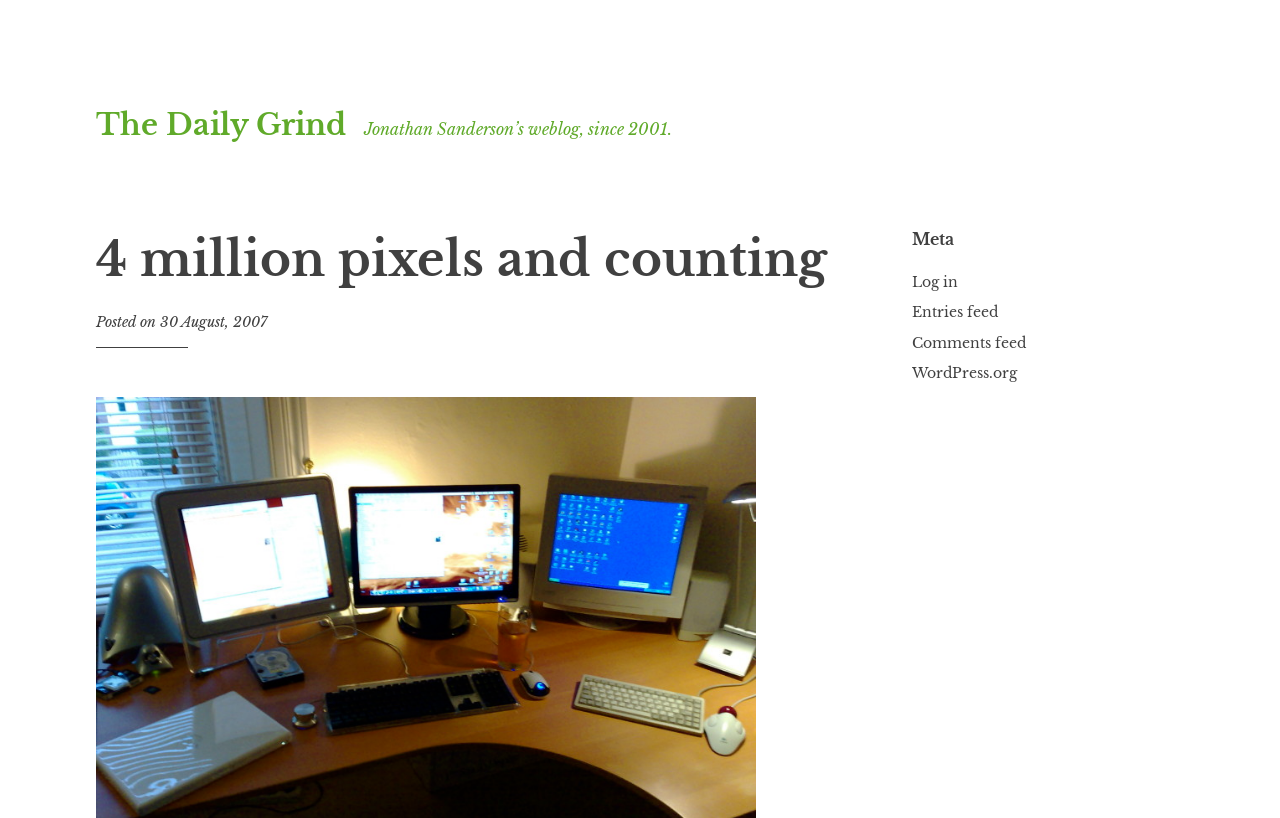What is the platform used for the weblog?
Based on the image, give a concise answer in the form of a single word or short phrase.

WordPress